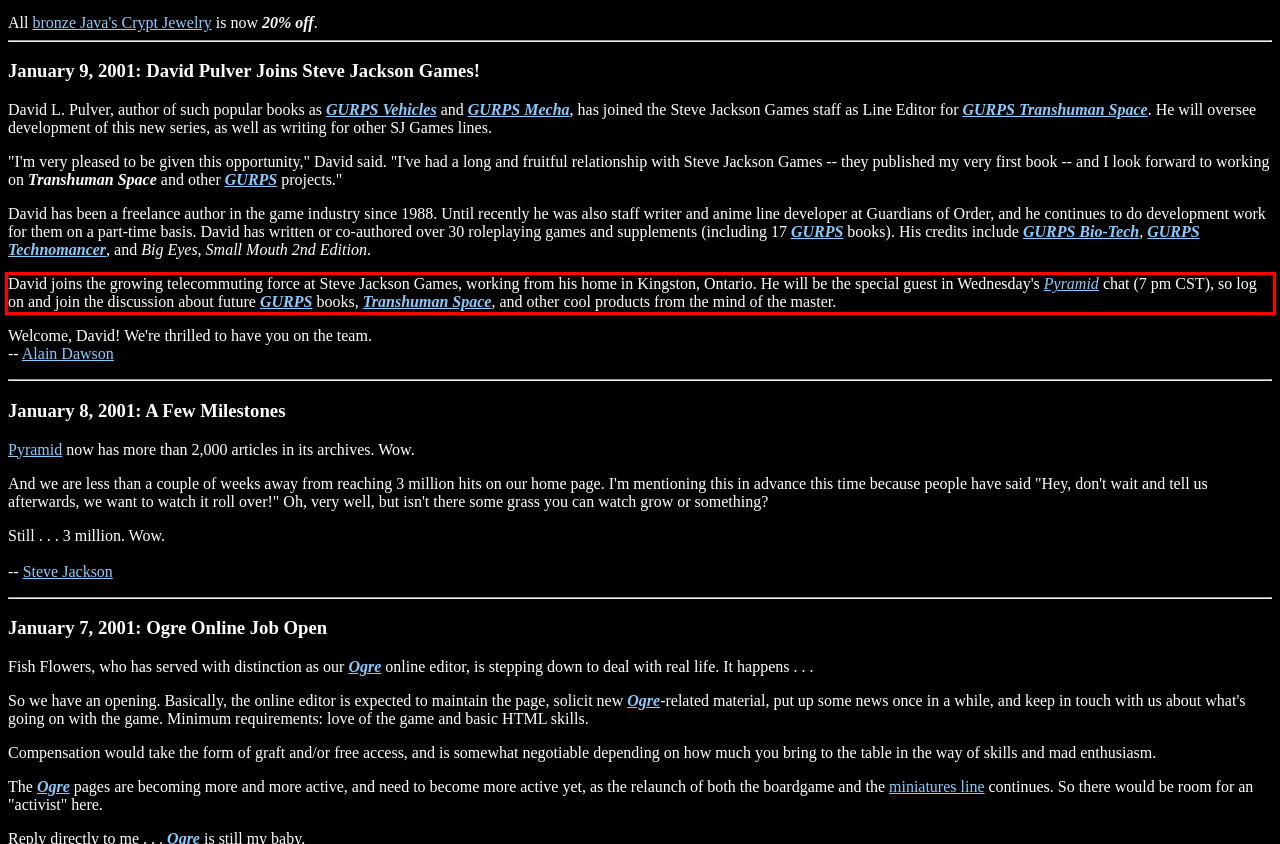Please perform OCR on the text content within the red bounding box that is highlighted in the provided webpage screenshot.

David joins the growing telecommuting force at Steve Jackson Games, working from his home in Kingston, Ontario. He will be the special guest in Wednesday's Pyramid chat (7 pm CST), so log on and join the discussion about future GURPS books, Transhuman Space, and other cool products from the mind of the master.